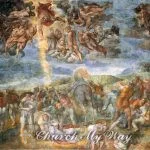Deliver an in-depth description of the image, highlighting major points.

The image depicts a vibrant and intricate painting, showcasing a dynamic scene from religious history. It features various figures, possibly saints or biblical characters, engaged in dramatic action beneath a celestial display, highlighted by a bright beam of light. The upper part of the artwork illustrates heavenly beings, contributing to the divine atmosphere. 

In the foreground, groups of people and animals are depicted, adding a sense of movement and urgency to the composition. Elements of nature, along with architectural details, enhance the setting's grandeur, evoking a sense of historical significance. The image is accompanied by the text "Church My Way," subtly integrated, suggesting a thematic connection to faith and exploration of religious narratives. This artwork serves not only as a visual feast but also as a thought-provoking representation of the interplay between the divine and the earthly, inviting viewers to reflect on its deeper meanings within the context of church teachings.